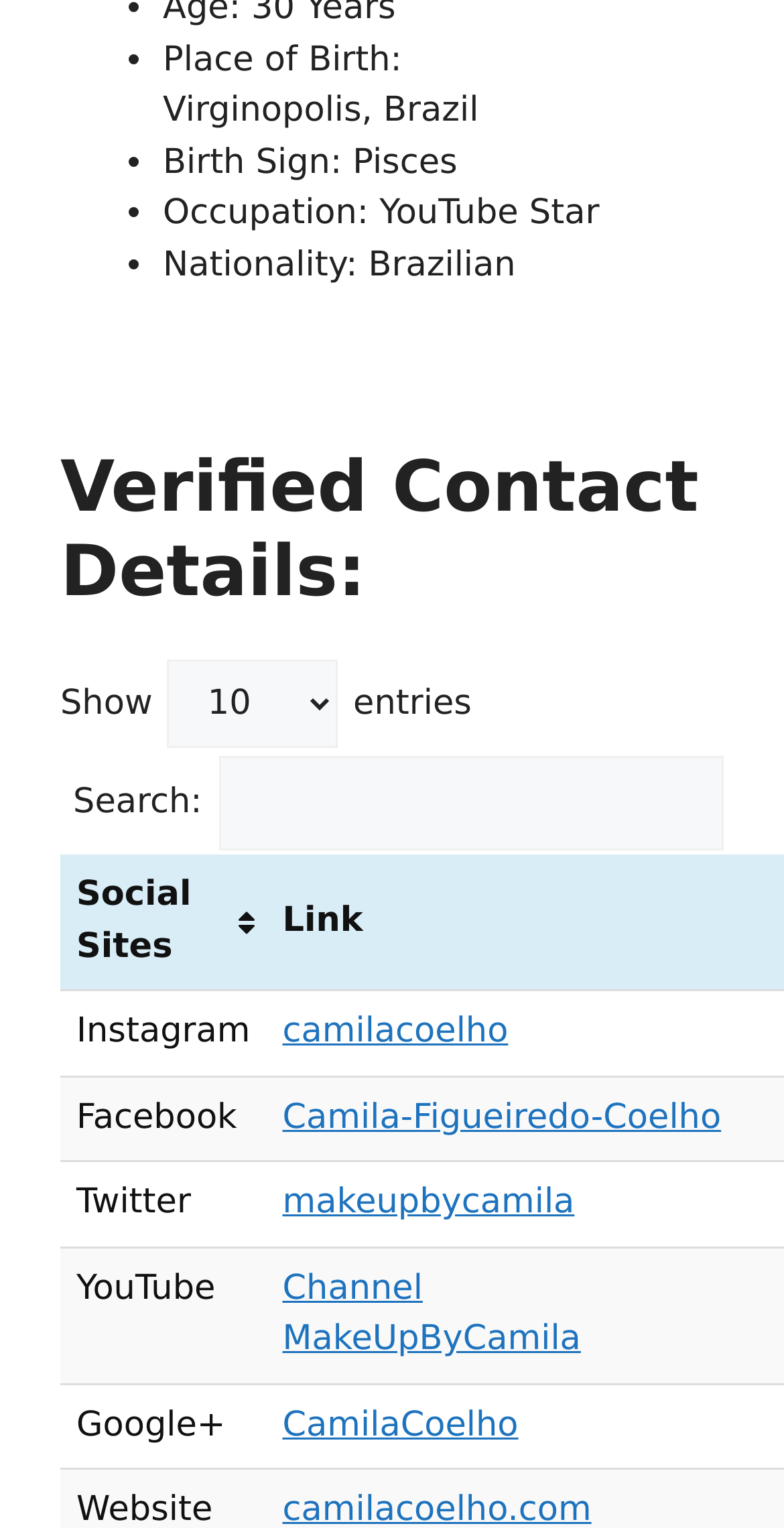Consider the image and give a detailed and elaborate answer to the question: 
What is the label above the search box?

I found the label above the search box, which is 'Search:', indicating that the user can input search queries in the box.